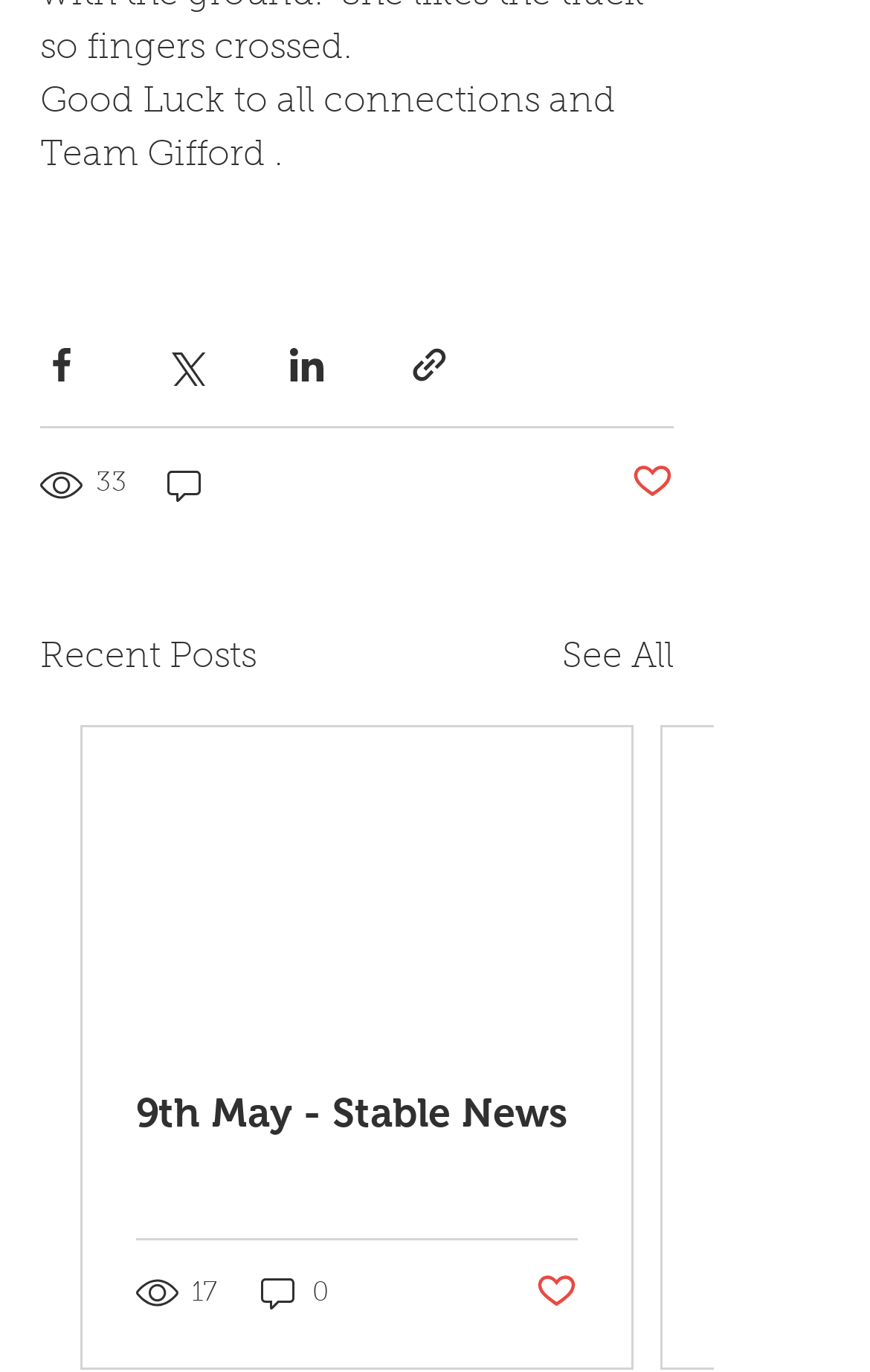Identify the bounding box for the element characterized by the following description: "aria-label="Share via Facebook"".

None